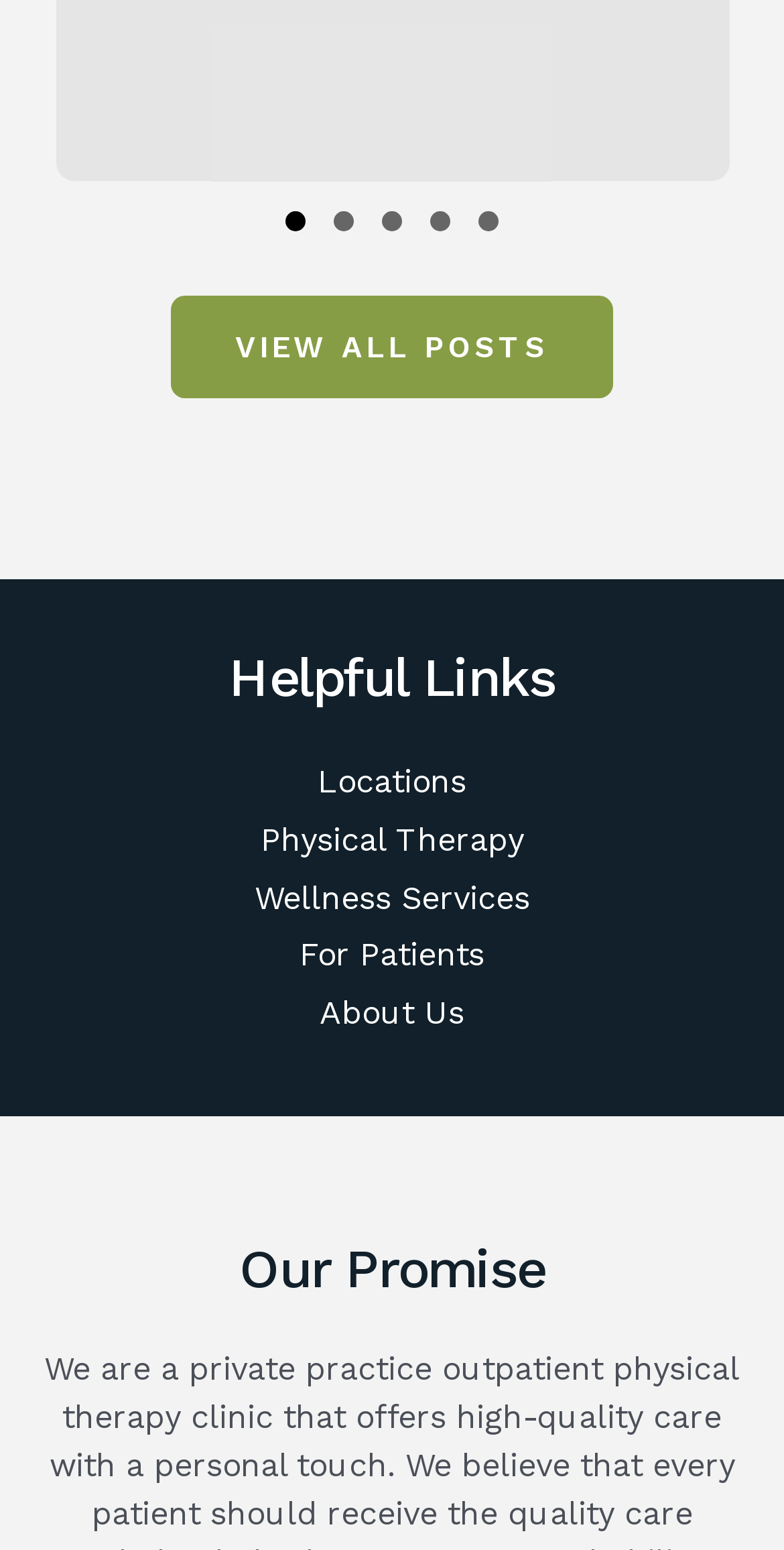Identify the bounding box coordinates of the HTML element based on this description: "Slide group 1".

[0.346, 0.127, 0.408, 0.153]